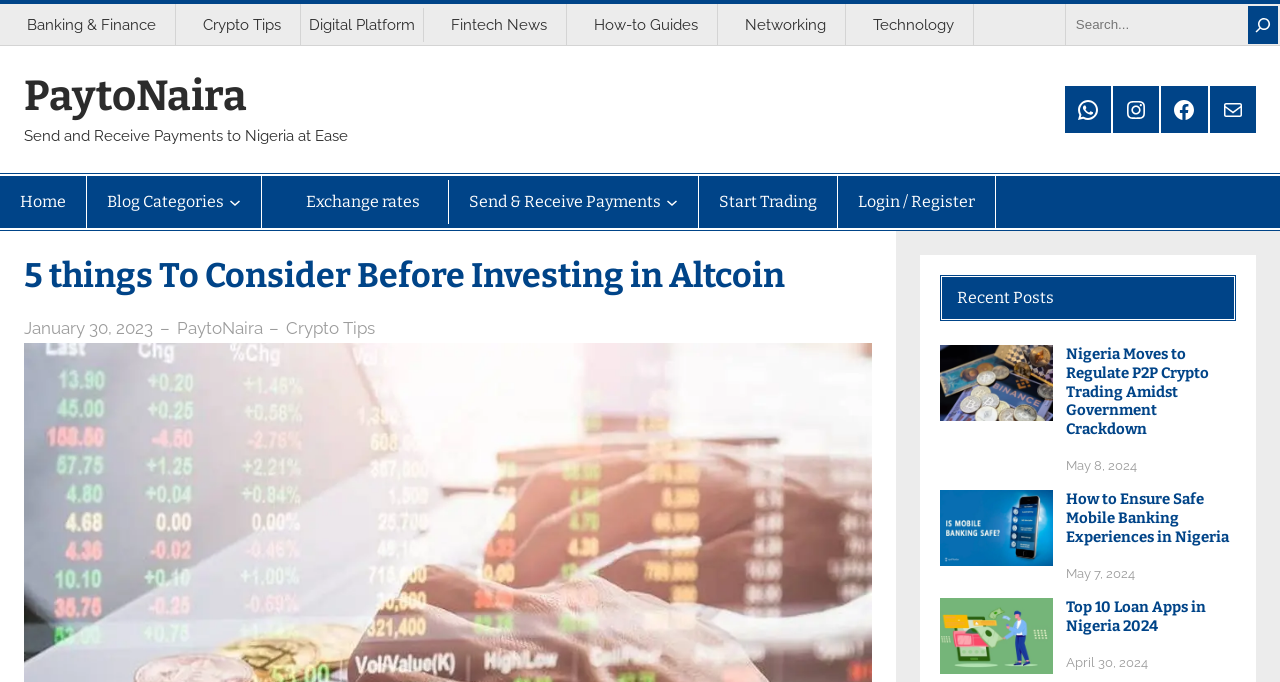Determine the bounding box for the described HTML element: "Technology". Ensure the coordinates are four float numbers between 0 and 1 in the format [left, top, right, bottom].

[0.67, 0.006, 0.757, 0.066]